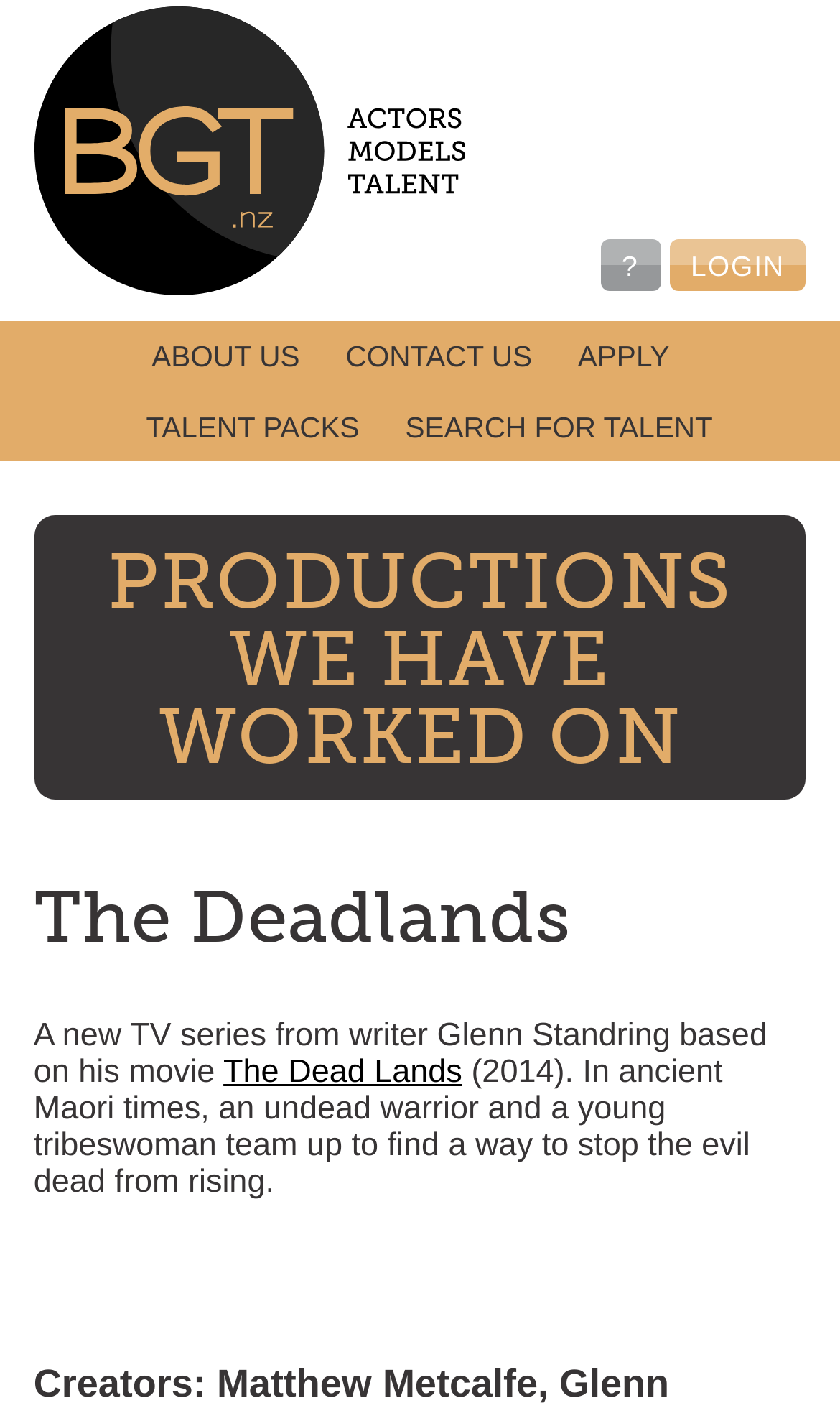Provide the bounding box coordinates of the HTML element this sentence describes: "Contact us". The bounding box coordinates consist of four float numbers between 0 and 1, i.e., [left, top, right, bottom].

[0.389, 0.228, 0.656, 0.278]